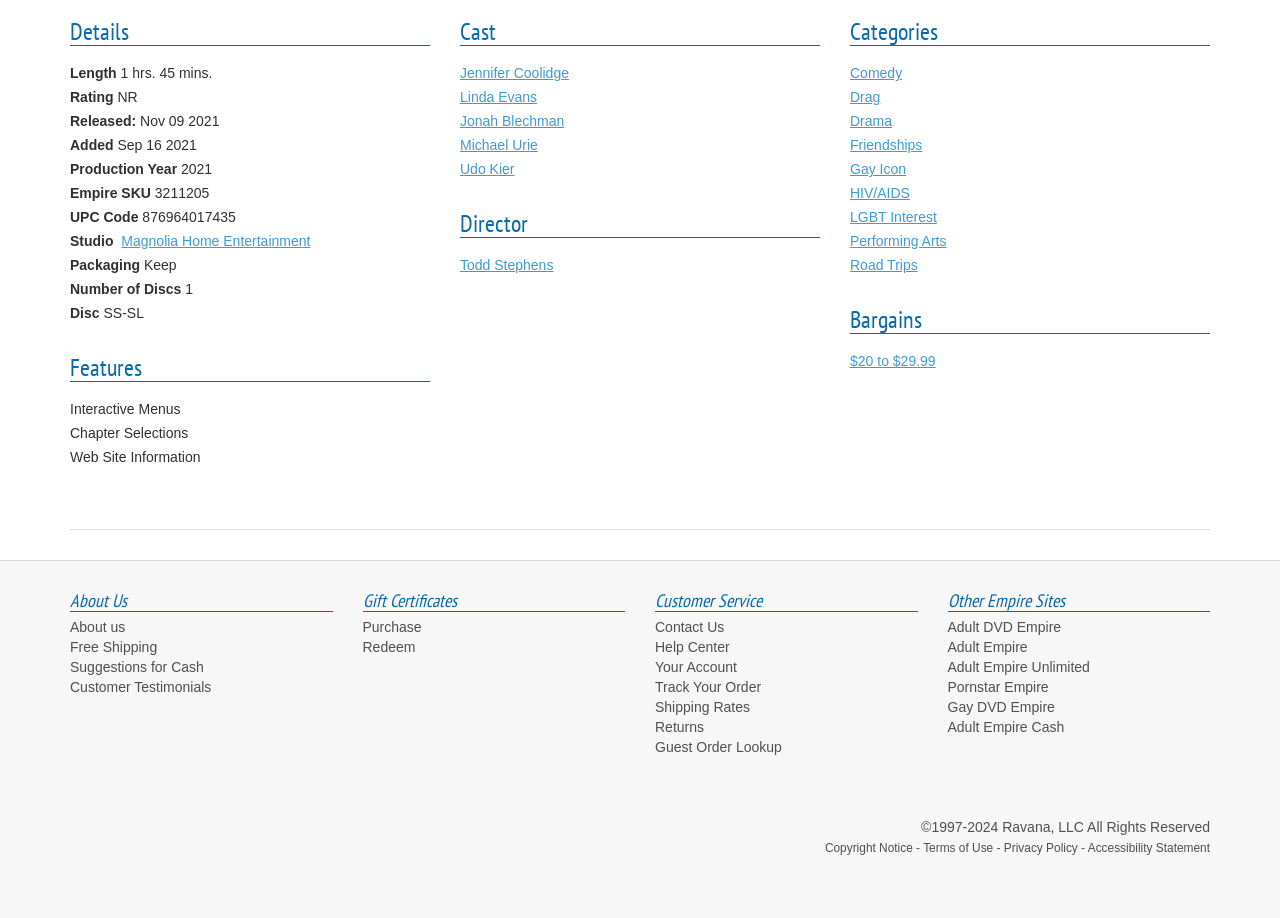Please pinpoint the bounding box coordinates for the region I should click to adhere to this instruction: "View movie details".

[0.055, 0.02, 0.336, 0.05]